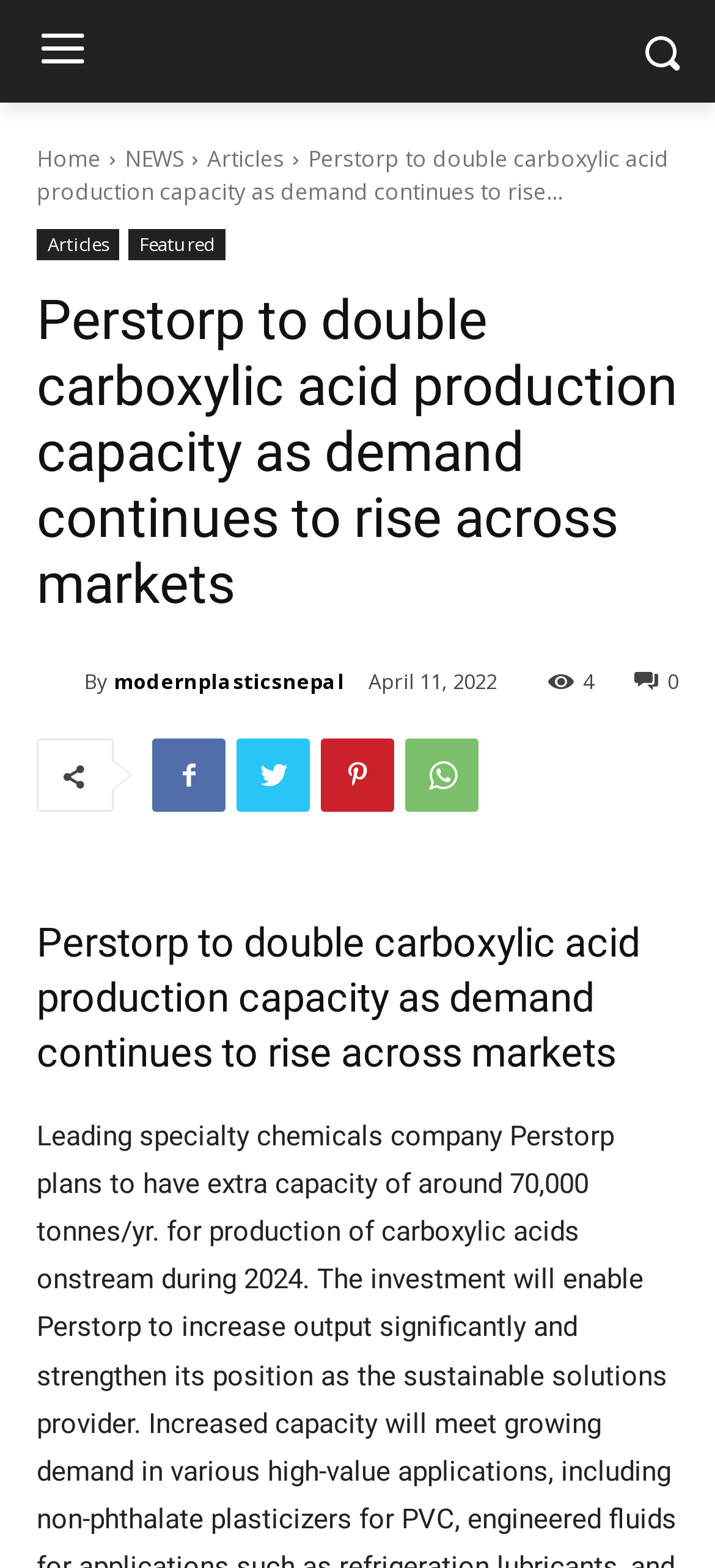Can you give a comprehensive explanation to the question given the content of the image?
What is the company mentioned in the article?

I found the answer by looking at the heading element which says 'Perstorp to double carboxylic acid production capacity as demand continues to rise across markets'. The company name is clearly mentioned at the beginning of the heading.